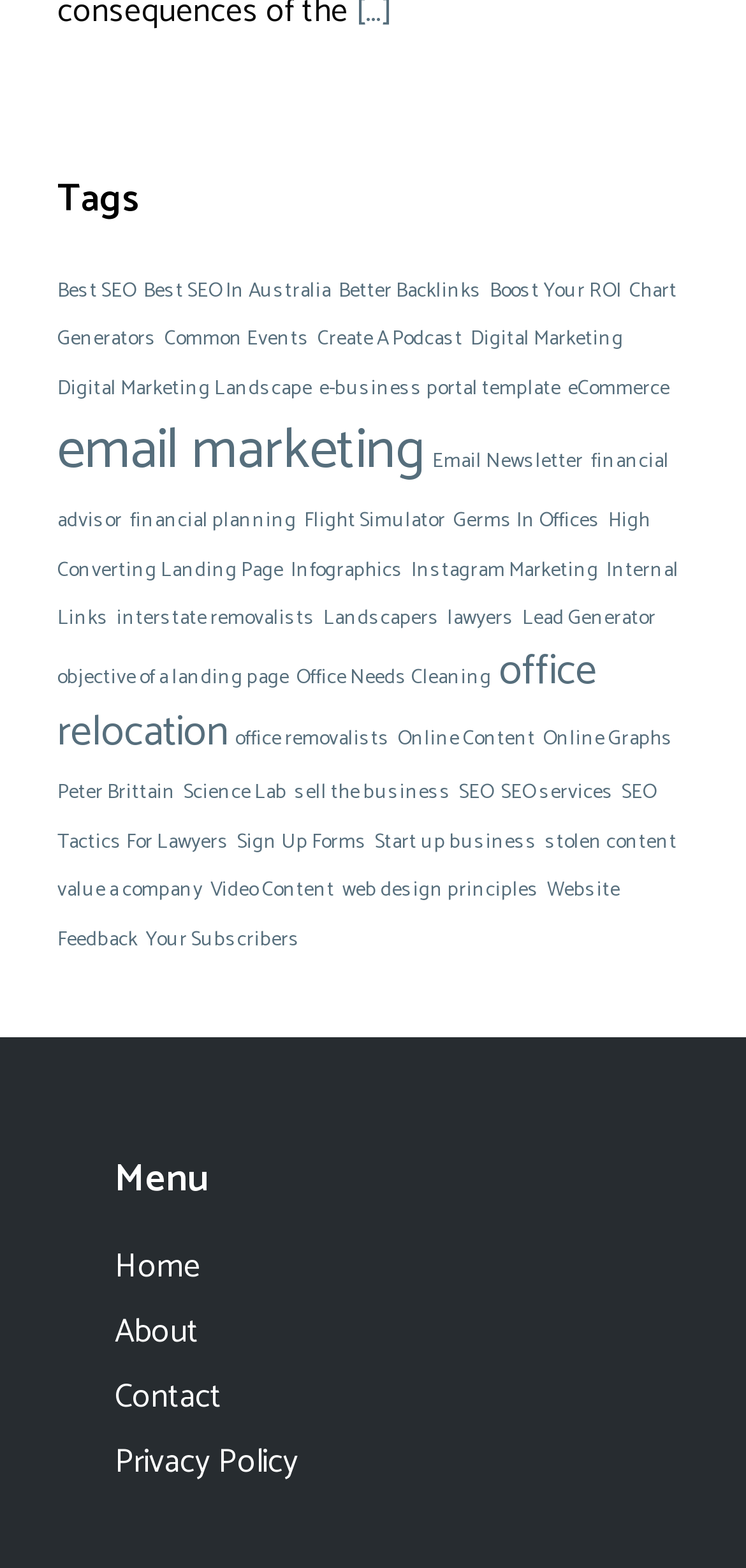Indicate the bounding box coordinates of the clickable region to achieve the following instruction: "Go to 'About'."

[0.154, 0.833, 0.267, 0.867]